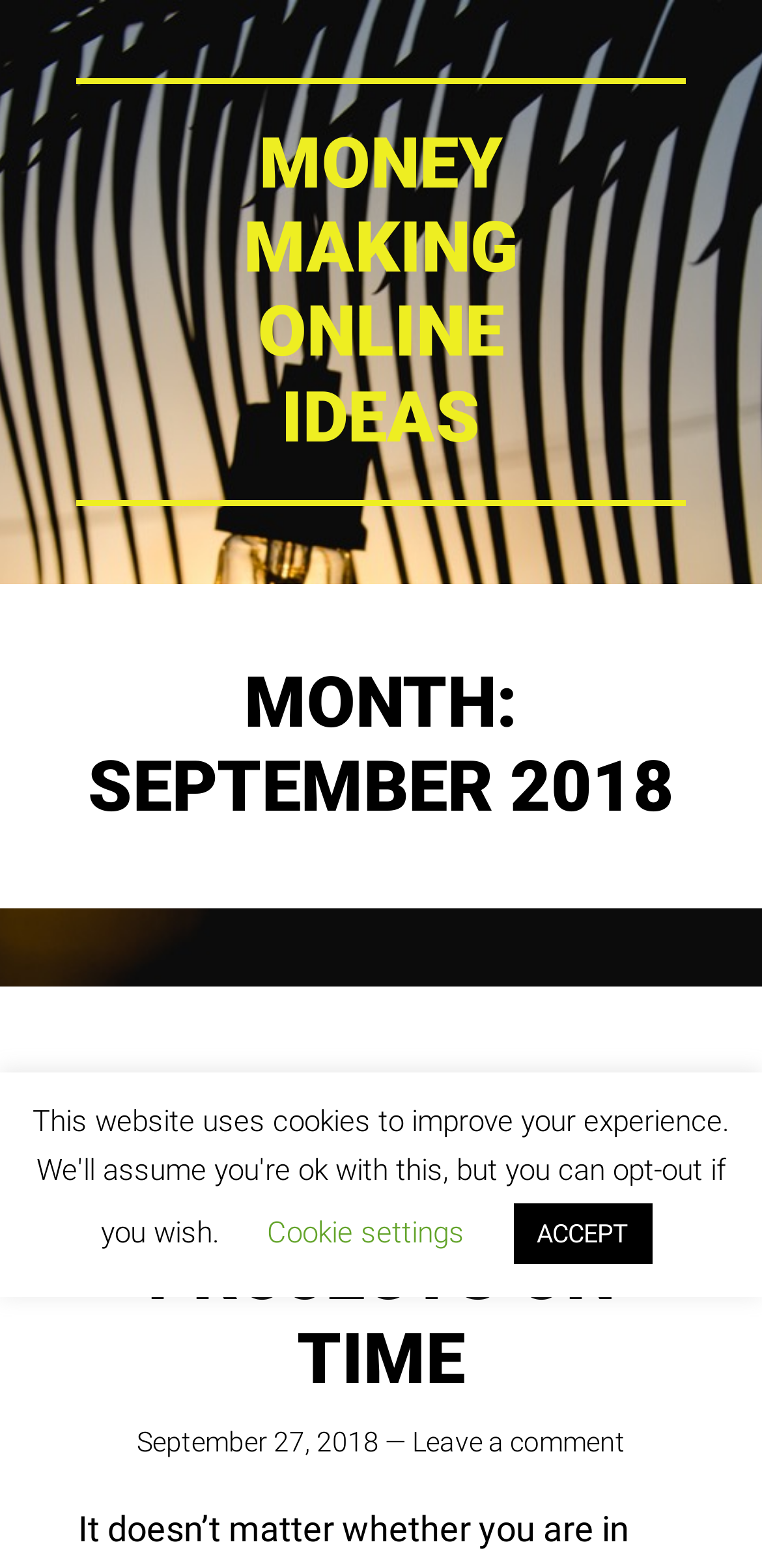Please find the bounding box coordinates in the format (top-left x, top-left y, bottom-right x, bottom-right y) for the given element description. Ensure the coordinates are floating point numbers between 0 and 1. Description: Money Making Online Ideas

[0.319, 0.078, 0.681, 0.292]